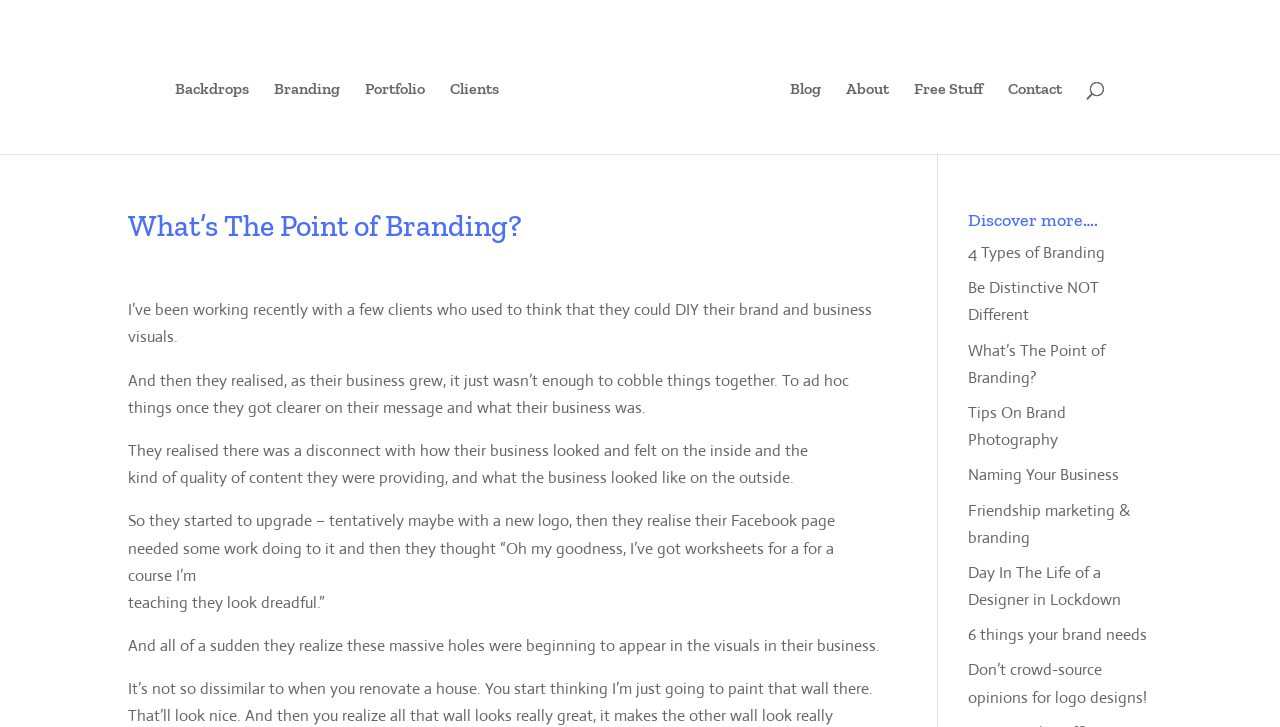Determine the bounding box coordinates of the clickable element to achieve the following action: 'Click on the 'Backdrops' link'. Provide the coordinates as four float values between 0 and 1, formatted as [left, top, right, bottom].

[0.137, 0.112, 0.195, 0.211]